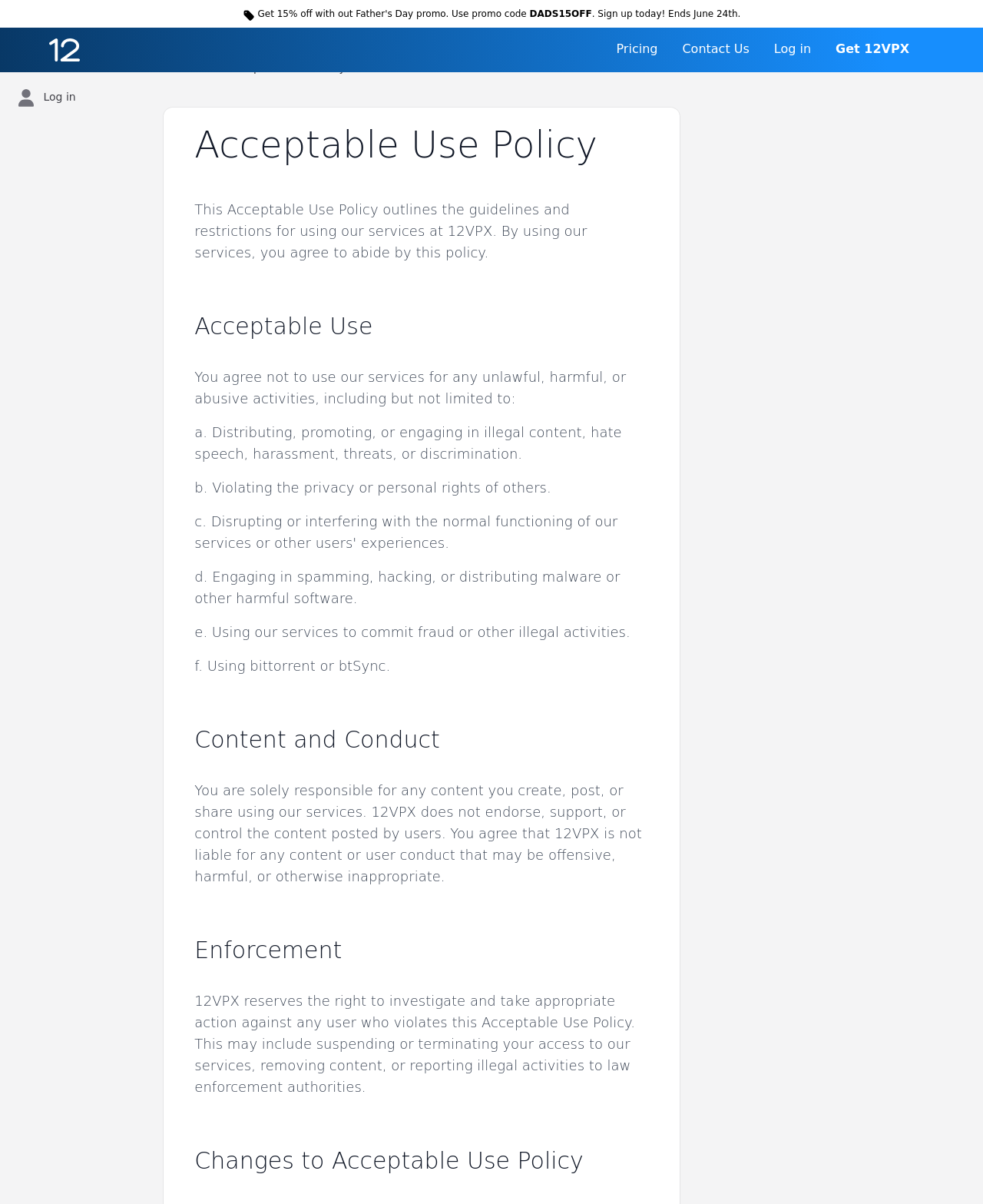What is the deadline for the Father's Day promo?
Please answer the question with as much detail and depth as you can.

The deadline is mentioned next to the promo code link, which says 'Ends June 24th.'.